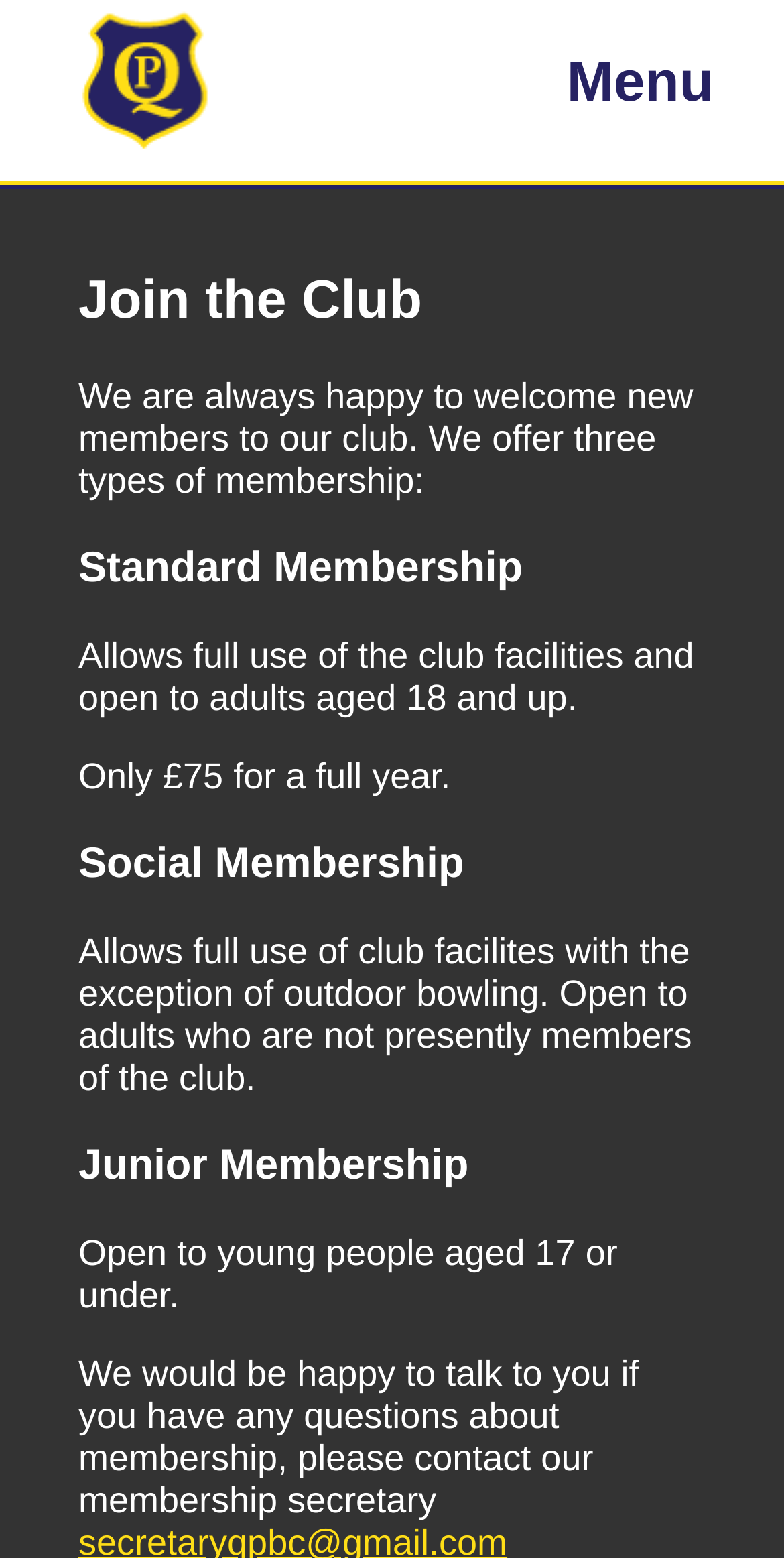Explain in detail what you observe on this webpage.

The webpage is about Queen's Park Bowling Club, a lawn bowls club based in Queen's Park on the Southside of Glasgow. At the top left, there is a club crest image. Below the crest, there are six navigation links: "Home", "News", "Competitions and Games", "History", "Office Bearers", and "Join the Club", which are aligned horizontally and take up most of the top section of the page.

On the lower half of the page, there is a section dedicated to membership information. The heading "Join the Club" is prominently displayed, followed by a paragraph of text explaining that the club welcomes new members and offers three types of membership. Below this, there are three sections, each with its own heading: "Standard Membership", "Social Membership", and "Junior Membership". Each section provides a brief description of the membership type, including the benefits and costs.

The "Standard Membership" section is located above the "Social Membership" section, which is above the "Junior Membership" section. The text in each section is arranged vertically, with the headings in a larger font size than the descriptive text. At the very bottom of the page, there is a call to action, encouraging visitors to contact the membership secretary if they have any questions about membership.